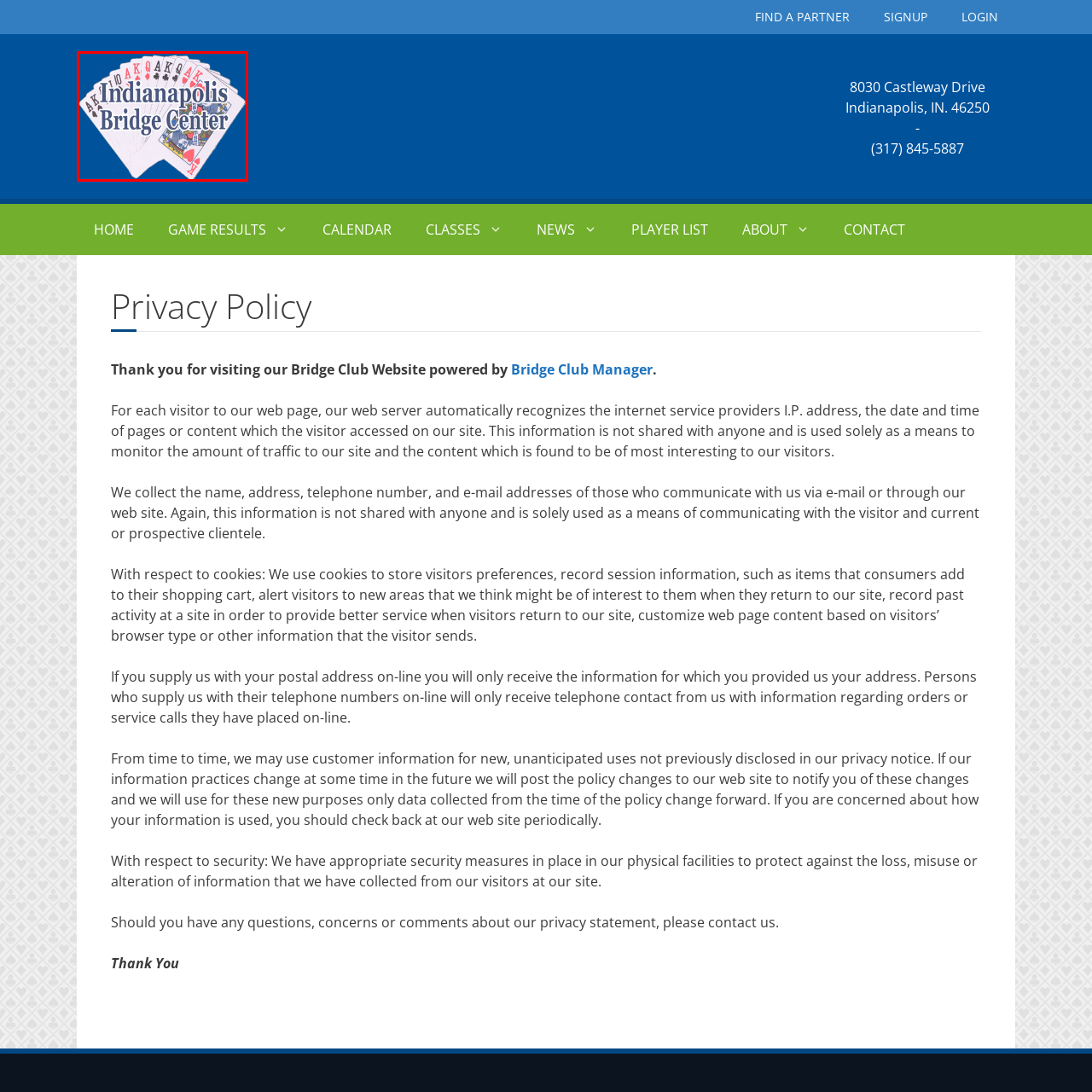Direct your attention to the image encased in a red frame, What is the font style of the text 'Indianapolis Bridge Center'? Please answer in one word or a brief phrase.

Large, bold font